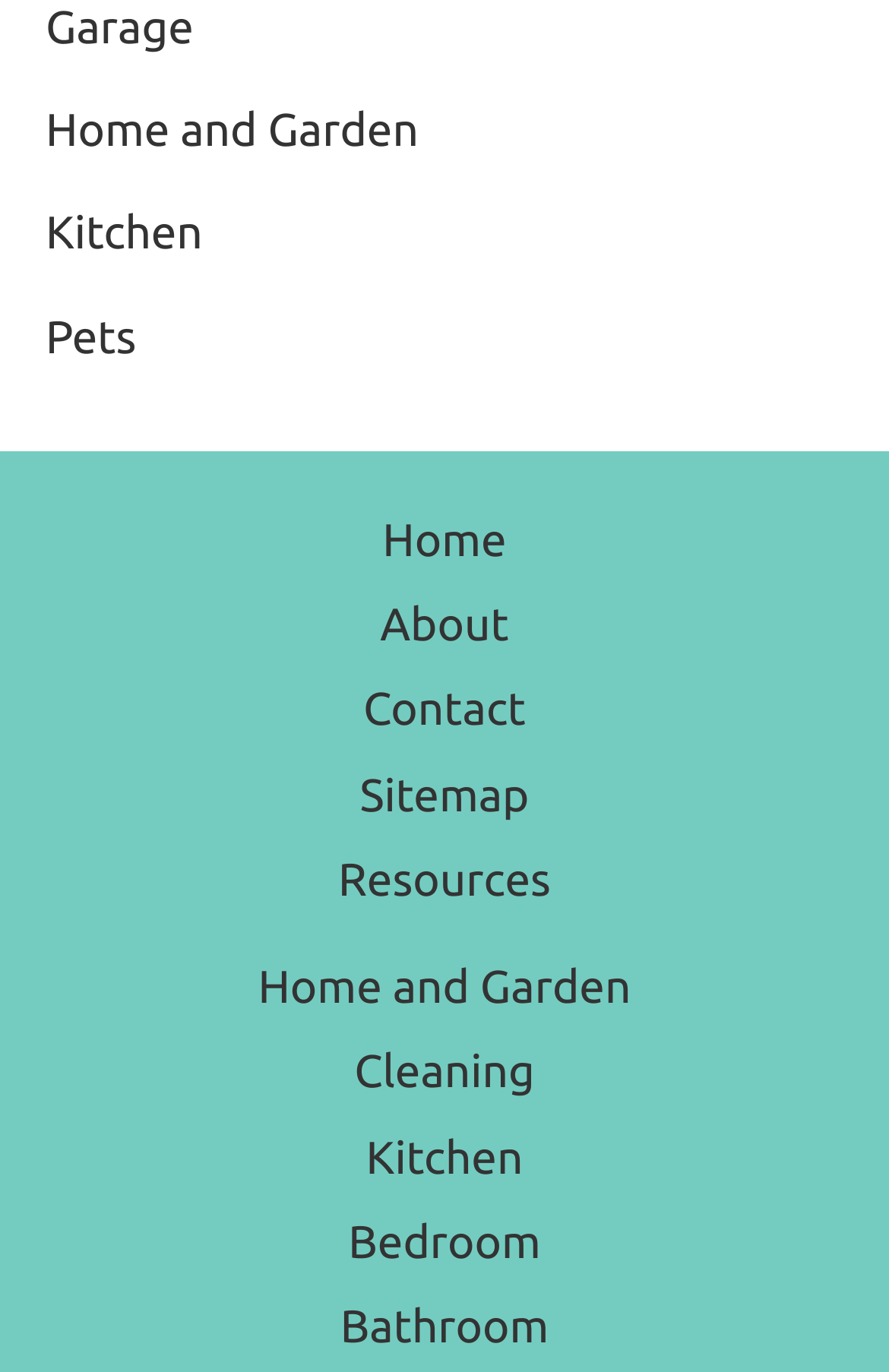Locate the UI element described by About in the provided webpage screenshot. Return the bounding box coordinates in the format (top-left x, top-left y, bottom-right x, bottom-right y), ensuring all values are between 0 and 1.

[0.376, 0.424, 0.624, 0.486]